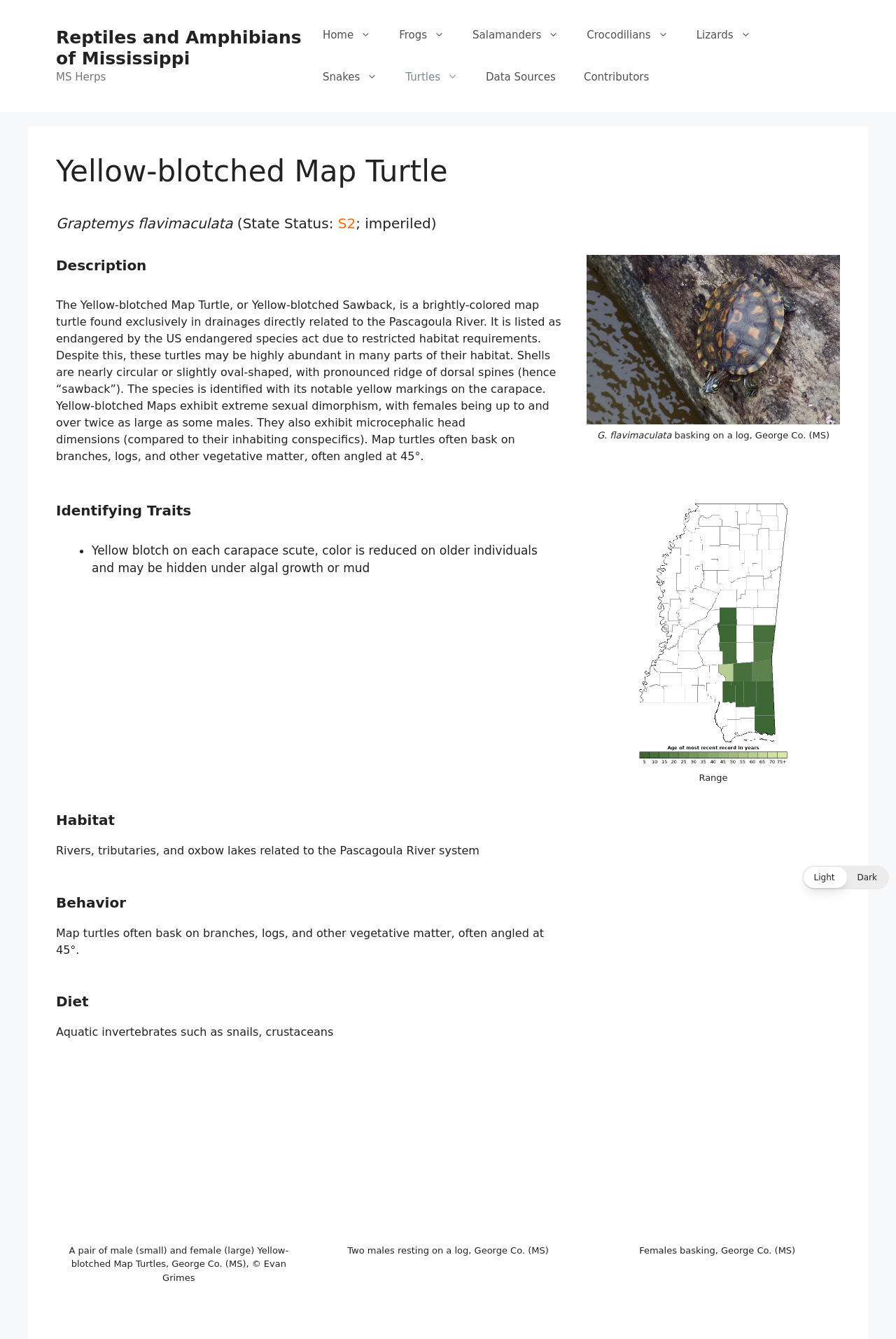What is the scientific name of the Yellow-blotched Map Turtle?
Based on the visual details in the image, please answer the question thoroughly.

The scientific name of the Yellow-blotched Map Turtle can be found in the text 'Graptemys flavimaculata' which is located below the heading 'Yellow-blotched Map Turtle'.